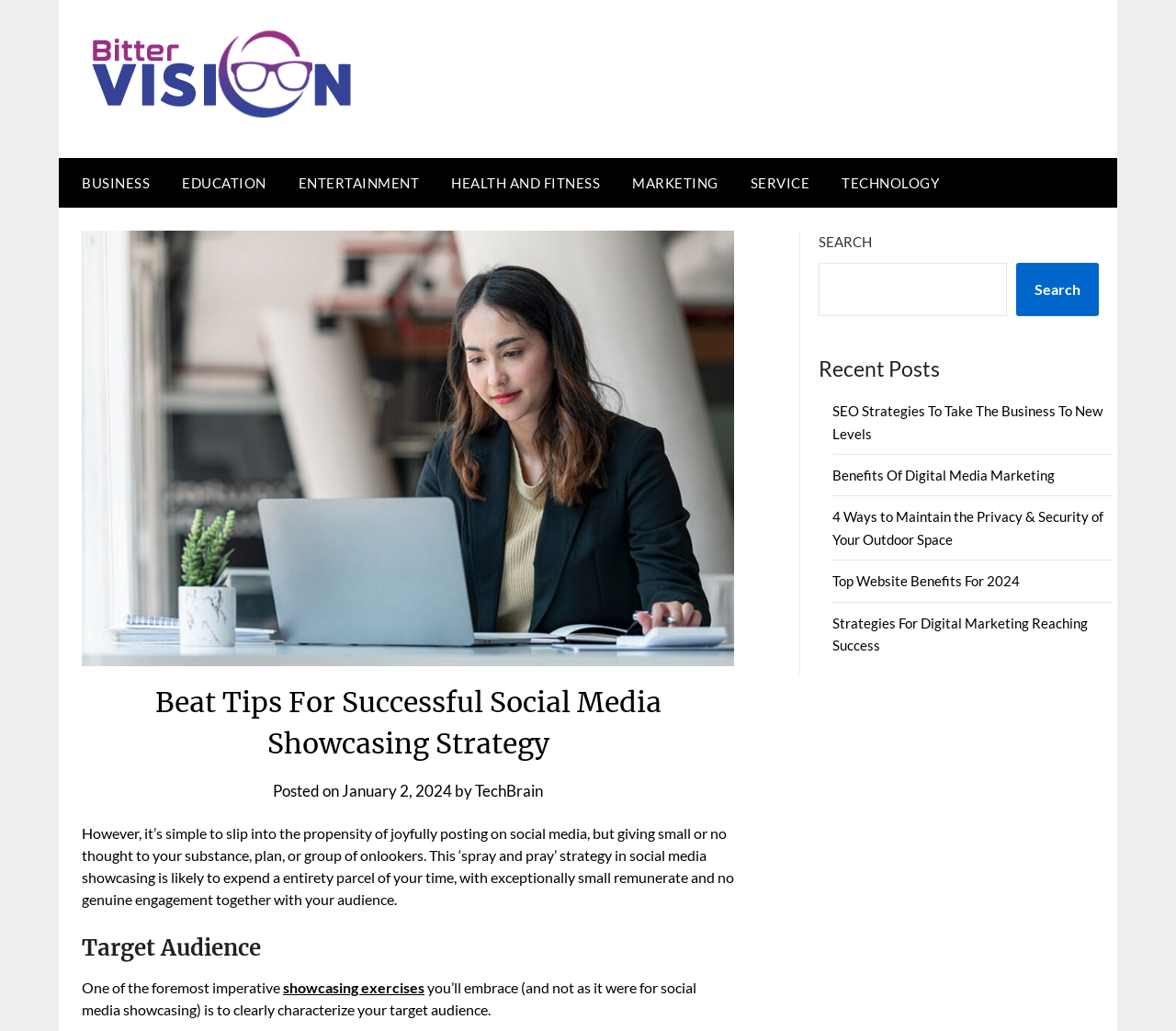Please identify the bounding box coordinates of the element on the webpage that should be clicked to follow this instruction: "Check the 'Recent Posts' section". The bounding box coordinates should be given as four float numbers between 0 and 1, formatted as [left, top, right, bottom].

[0.696, 0.342, 0.934, 0.375]